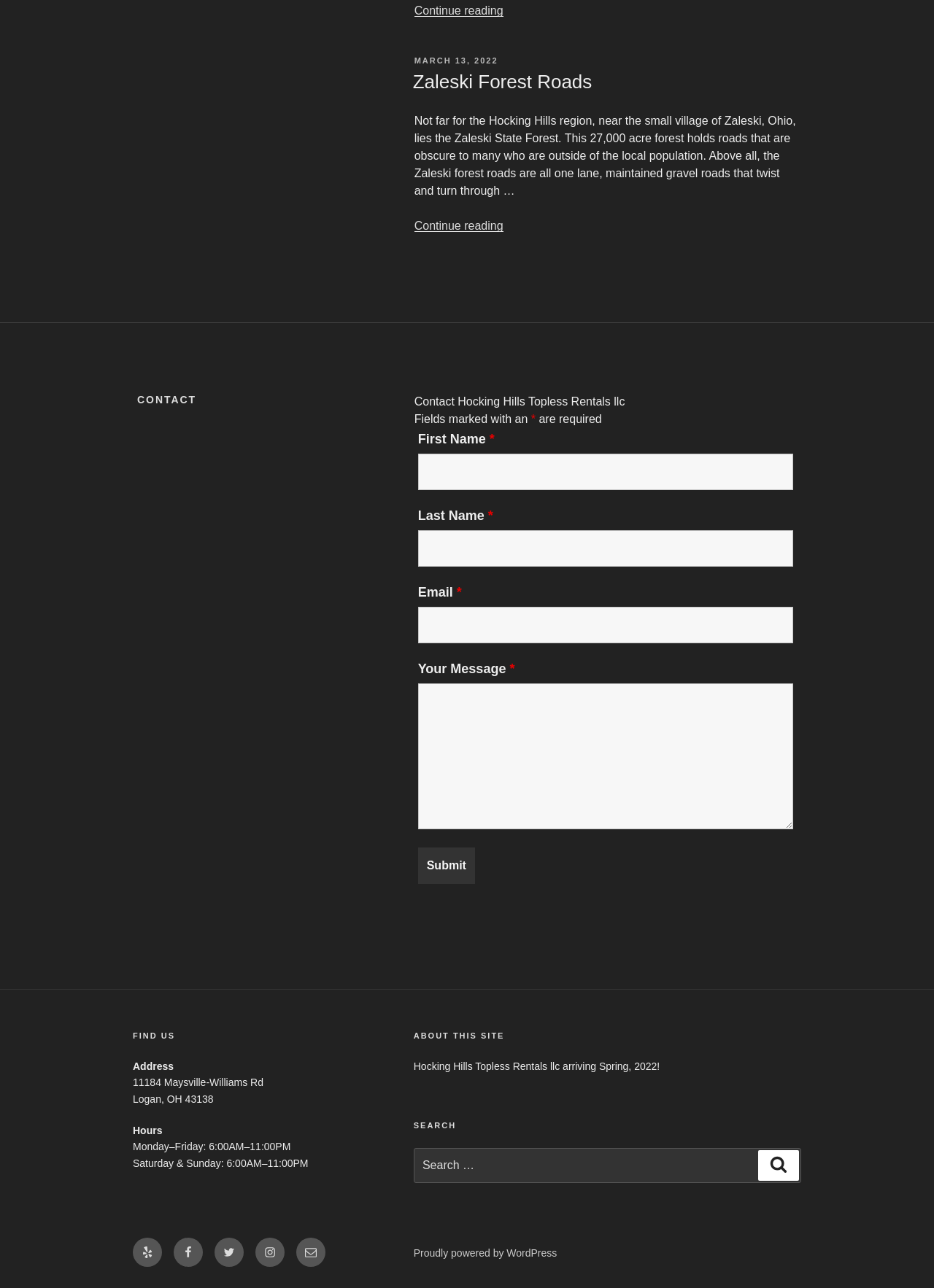Extract the bounding box coordinates for the UI element described as: "Search".

[0.812, 0.893, 0.855, 0.917]